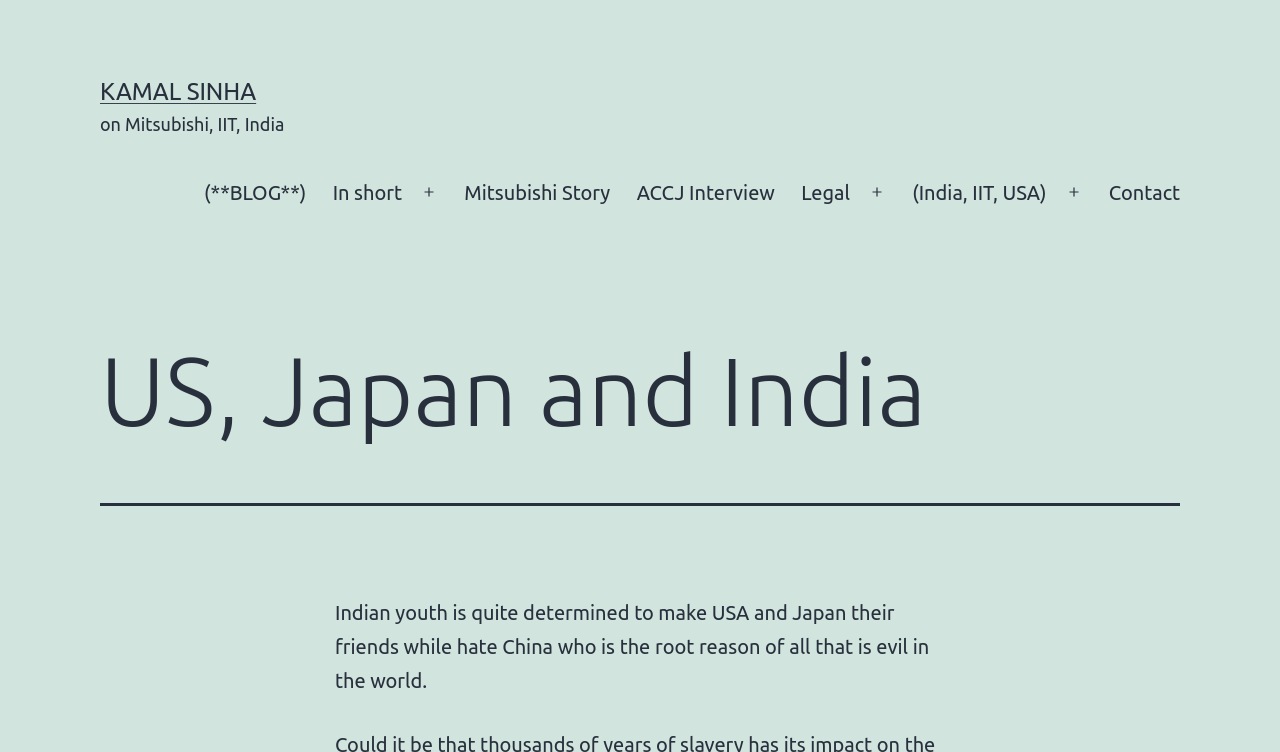Please respond in a single word or phrase: 
What is the topic of the article?

US, Japan, and India